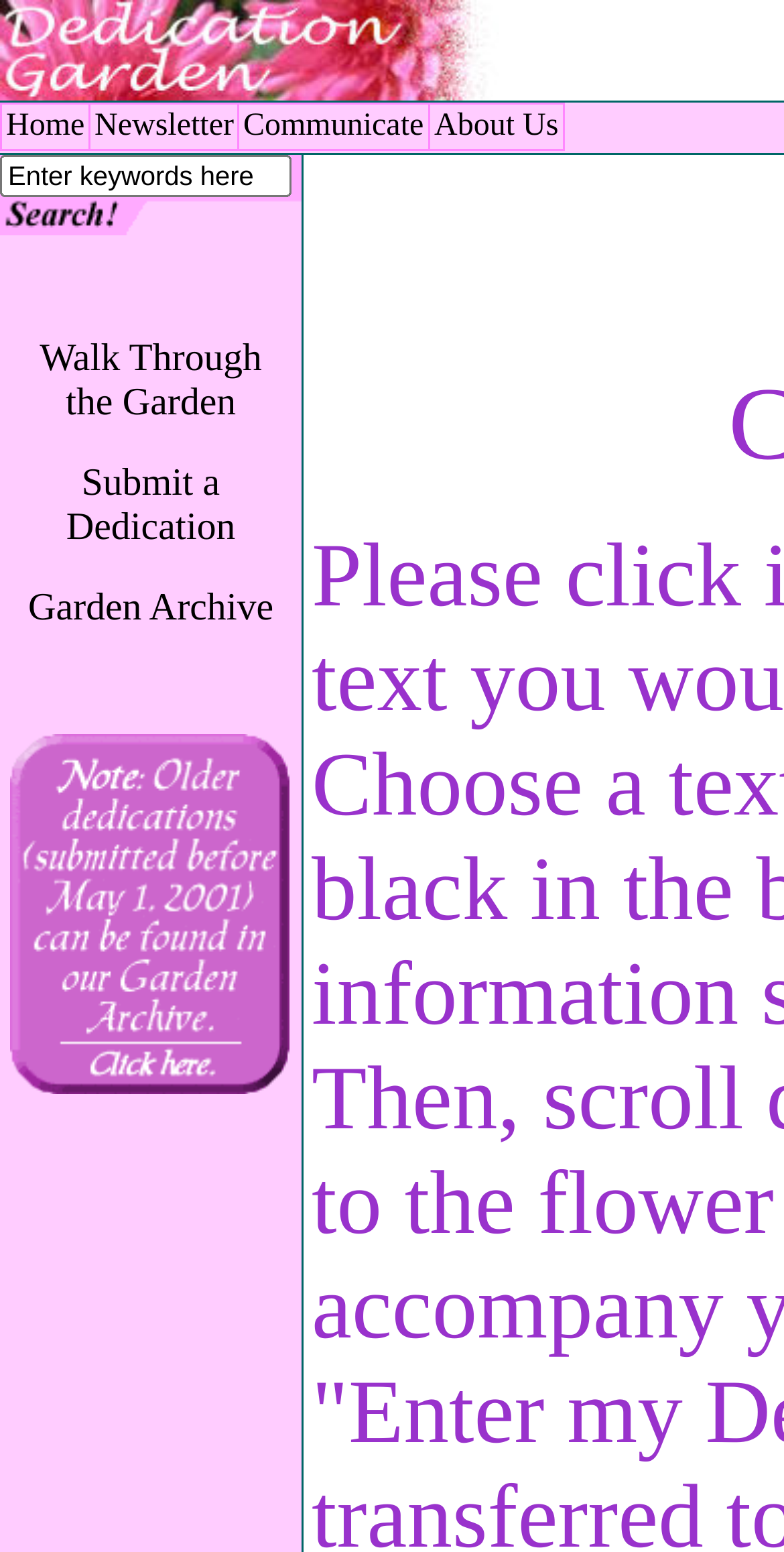Please specify the bounding box coordinates of the clickable region to carry out the following instruction: "visit the garden archive". The coordinates should be four float numbers between 0 and 1, in the format [left, top, right, bottom].

[0.0, 0.689, 0.382, 0.71]